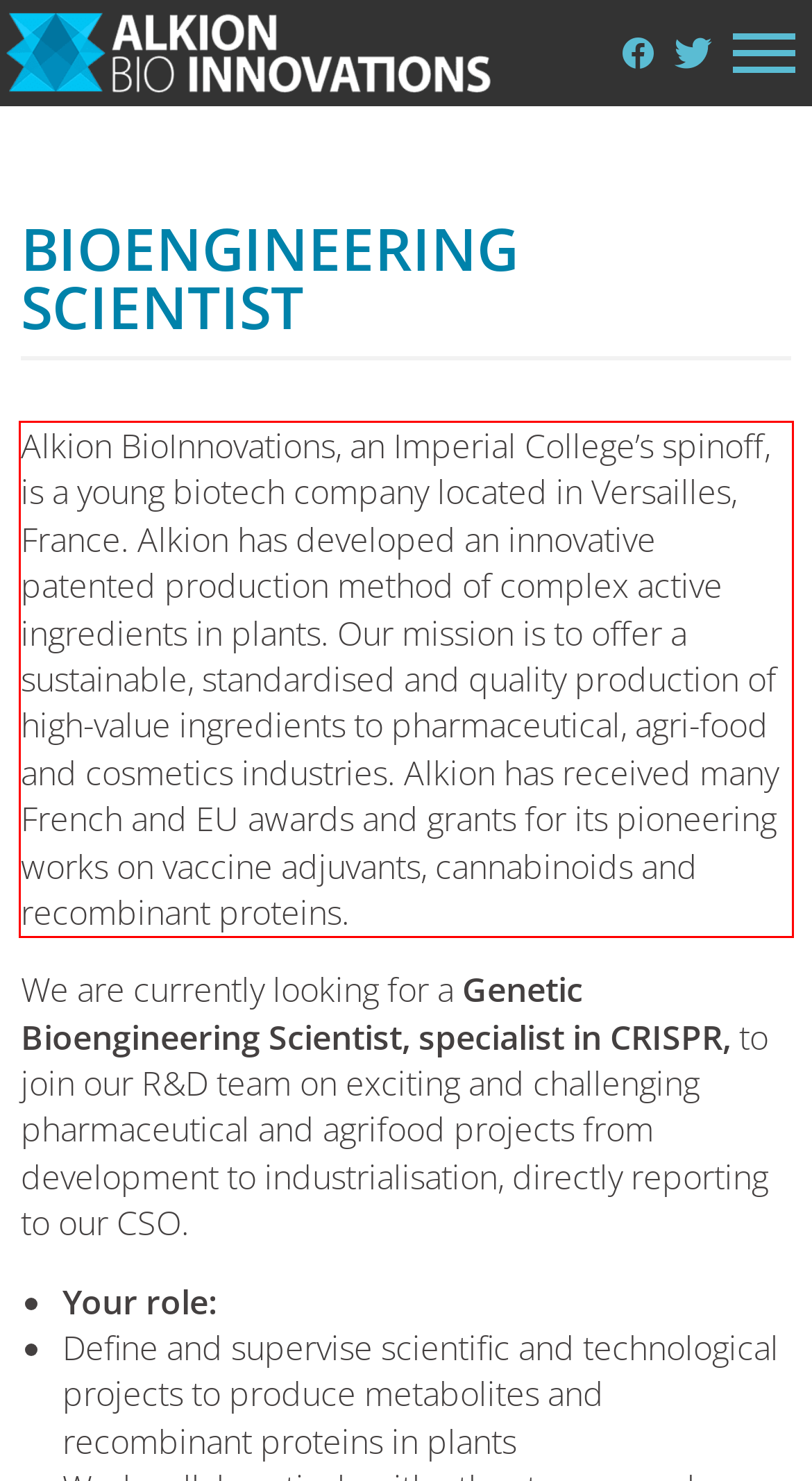Using the webpage screenshot, recognize and capture the text within the red bounding box.

Alkion BioInnovations, an Imperial College’s spinoff, is a young biotech company located in Versailles, France. Alkion has developed an innovative patented production method of complex active ingredients in plants. Our mission is to offer a sustainable, standardised and quality production of high-value ingredients to pharmaceutical, agri-food and cosmetics industries. Alkion has received many French and EU awards and grants for its pioneering works on vaccine adjuvants, cannabinoids and recombinant proteins.